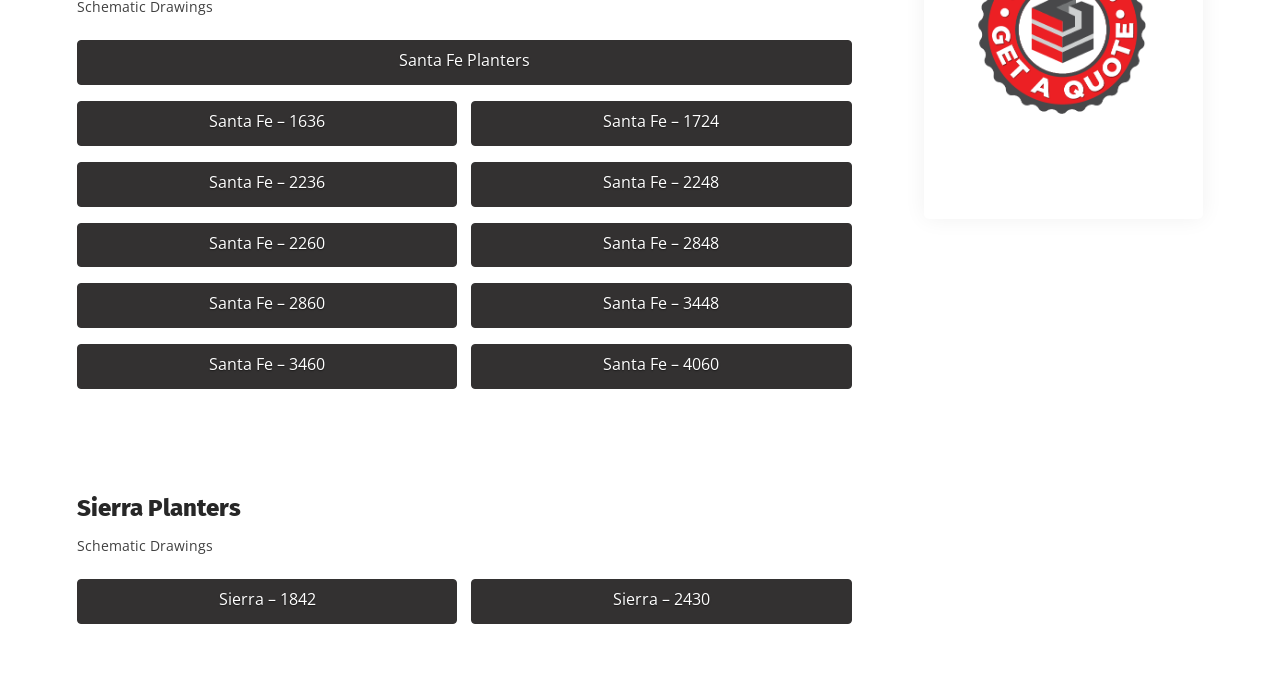Determine the bounding box coordinates for the UI element described. Format the coordinates as (top-left x, top-left y, bottom-right x, bottom-right y) and ensure all values are between 0 and 1. Element description: Santa Fe – 1724

[0.368, 0.145, 0.665, 0.209]